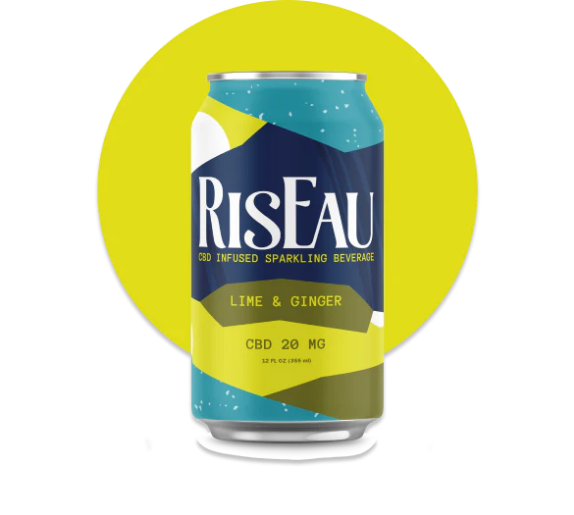What is the amount of CBD in the RisEau beverage?
Using the image as a reference, give a one-word or short phrase answer.

20 mg